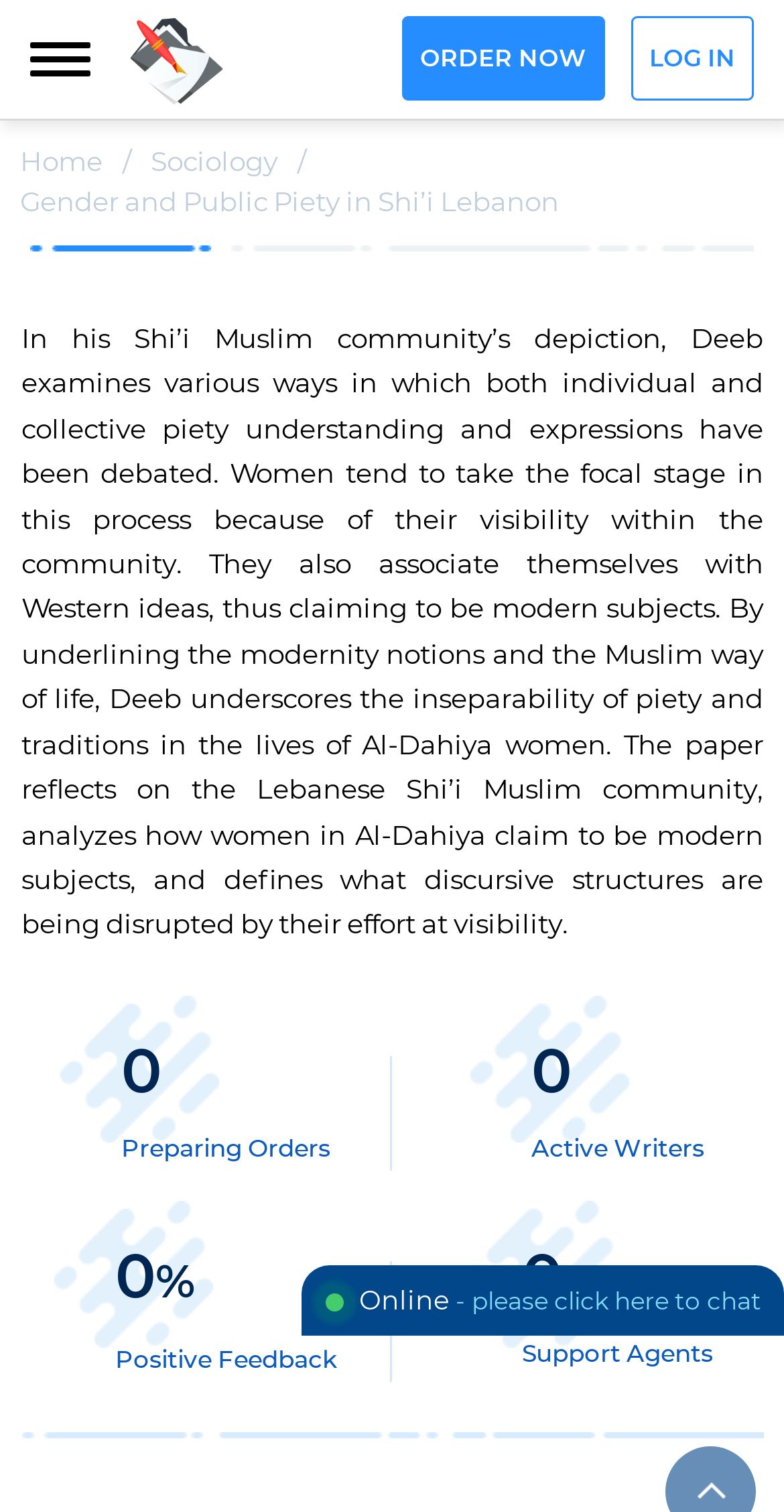Answer this question in one word or a short phrase: What is the topic of the essay?

Gender and Public Piety in Shi’i Lebanon